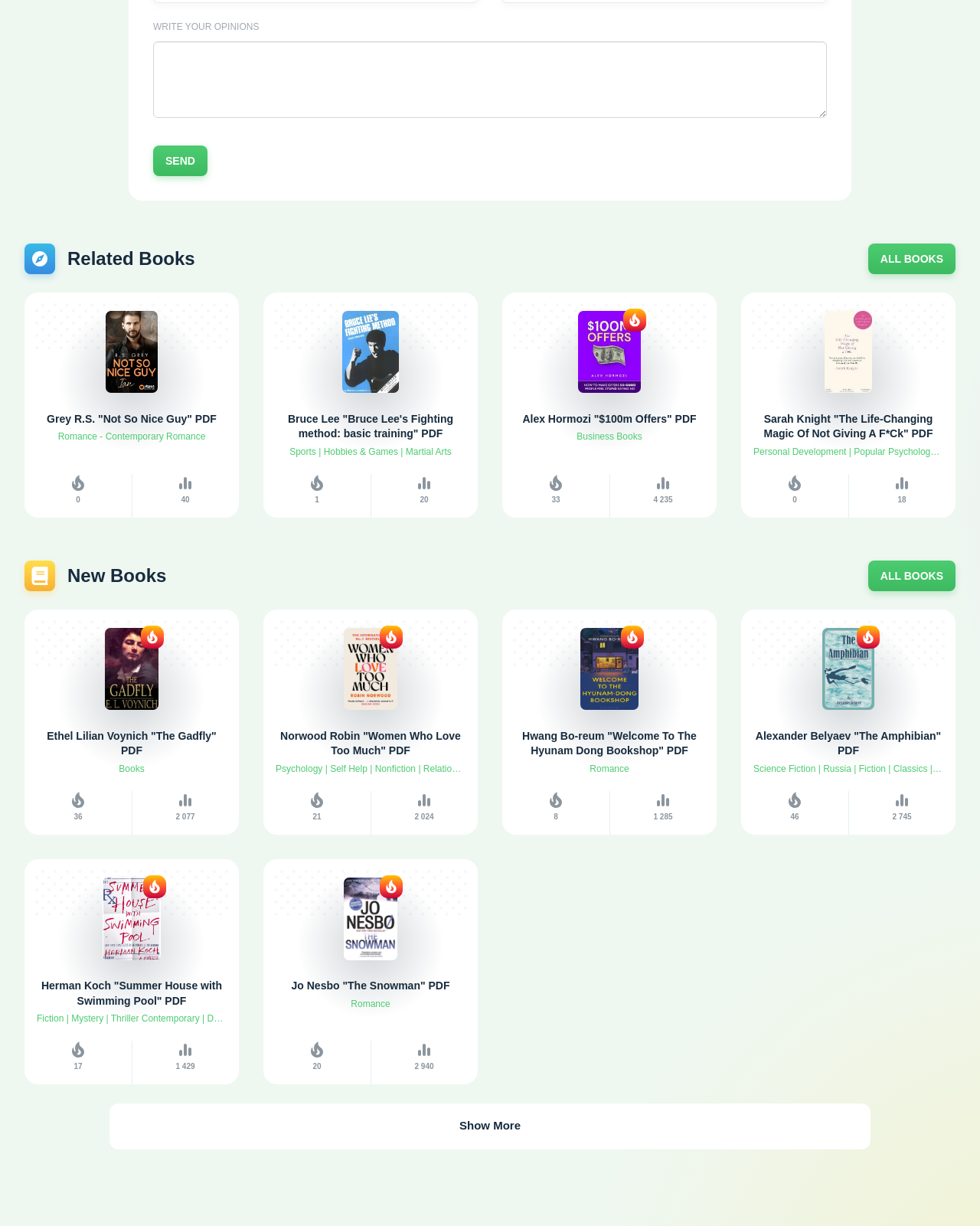How many ratings are shown for the book 'The Gadfly'?
Could you give a comprehensive explanation in response to this question?

I looked at the book listing for 'The Gadfly' by Ethel Lilian Voynich and saw that it has two ratings displayed, which are 36 and 2,077.